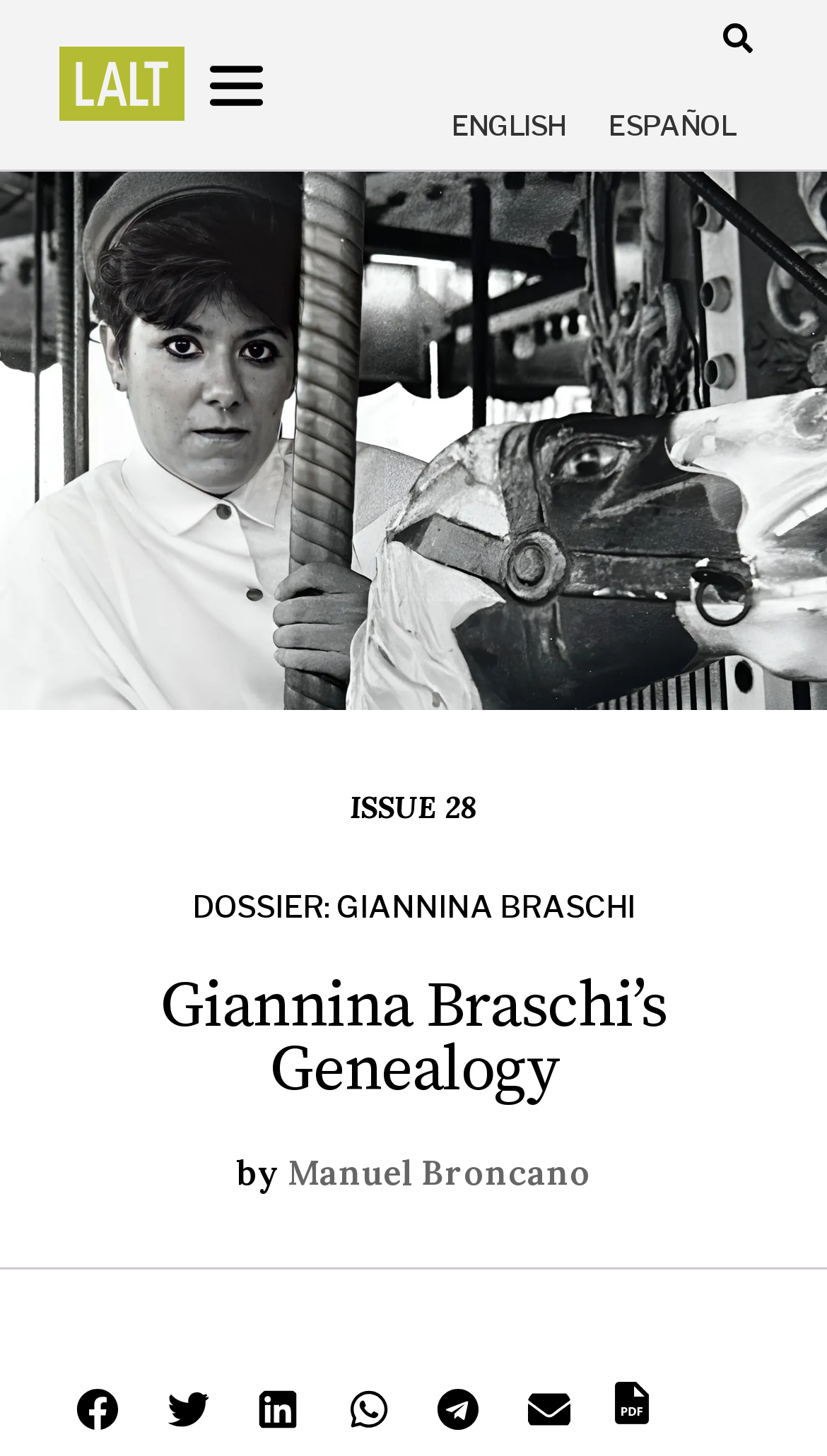Determine the bounding box coordinates of the section I need to click to execute the following instruction: "View dossier on Giannina Braschi". Provide the coordinates as four float numbers between 0 and 1, i.e., [left, top, right, bottom].

[0.232, 0.61, 0.768, 0.636]